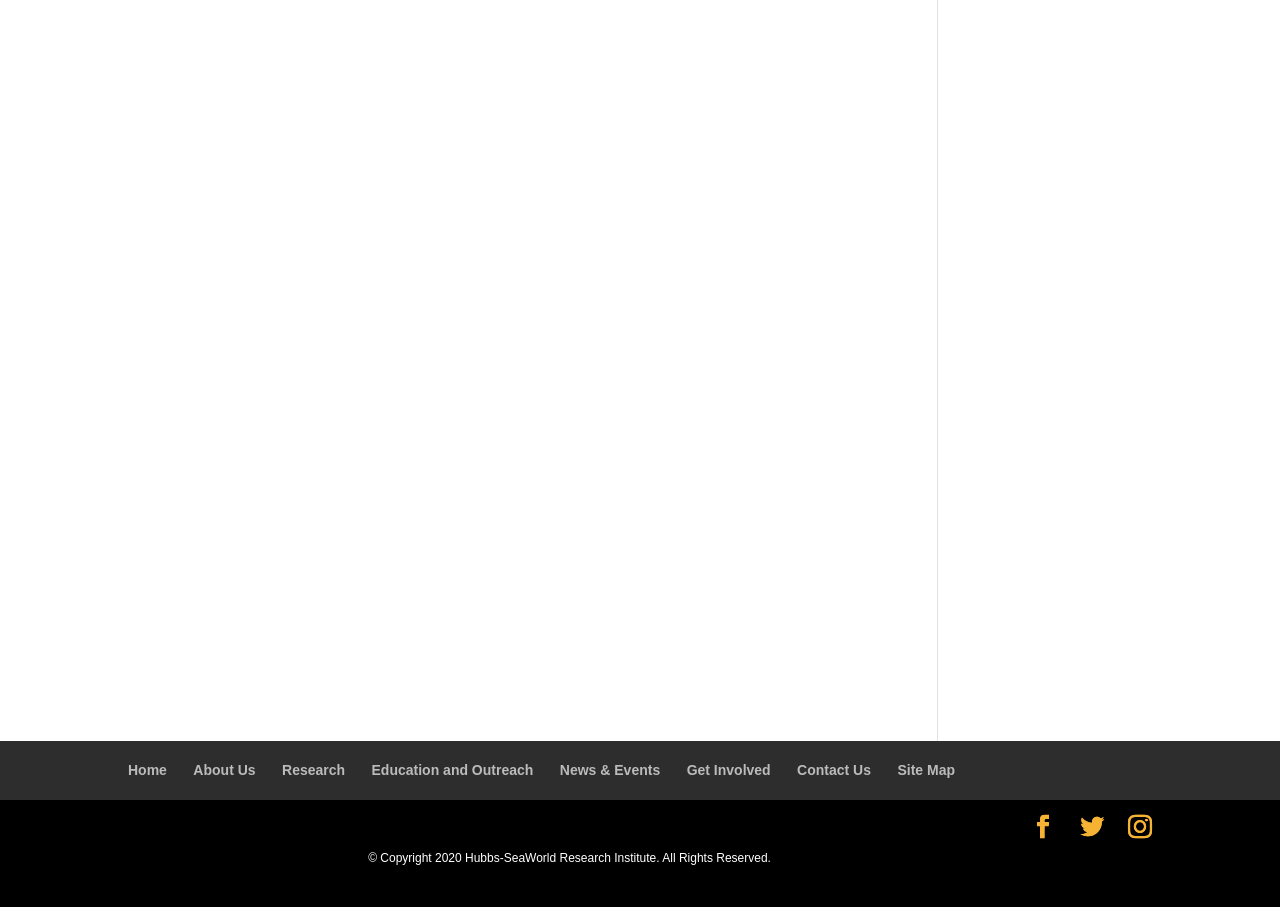How many social media links are there at the bottom of the page?
Using the image as a reference, give an elaborate response to the question.

I counted the number of link elements with Unicode characters at the bottom of the page, which are '', '', and '', totaling 3 social media links.